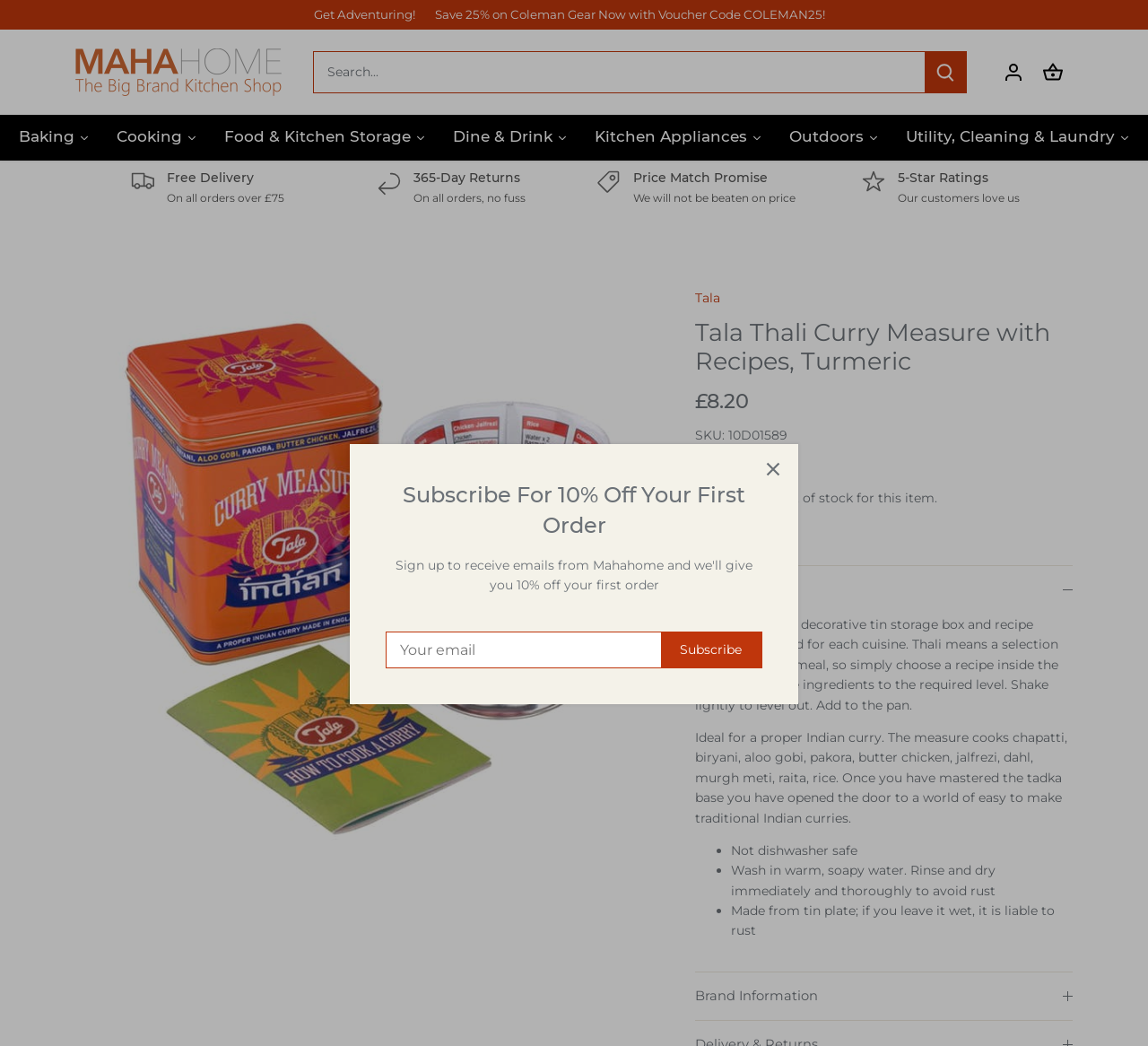Determine the heading of the webpage and extract its text content.

Tala Thali Curry Measure with Recipes, Turmeric